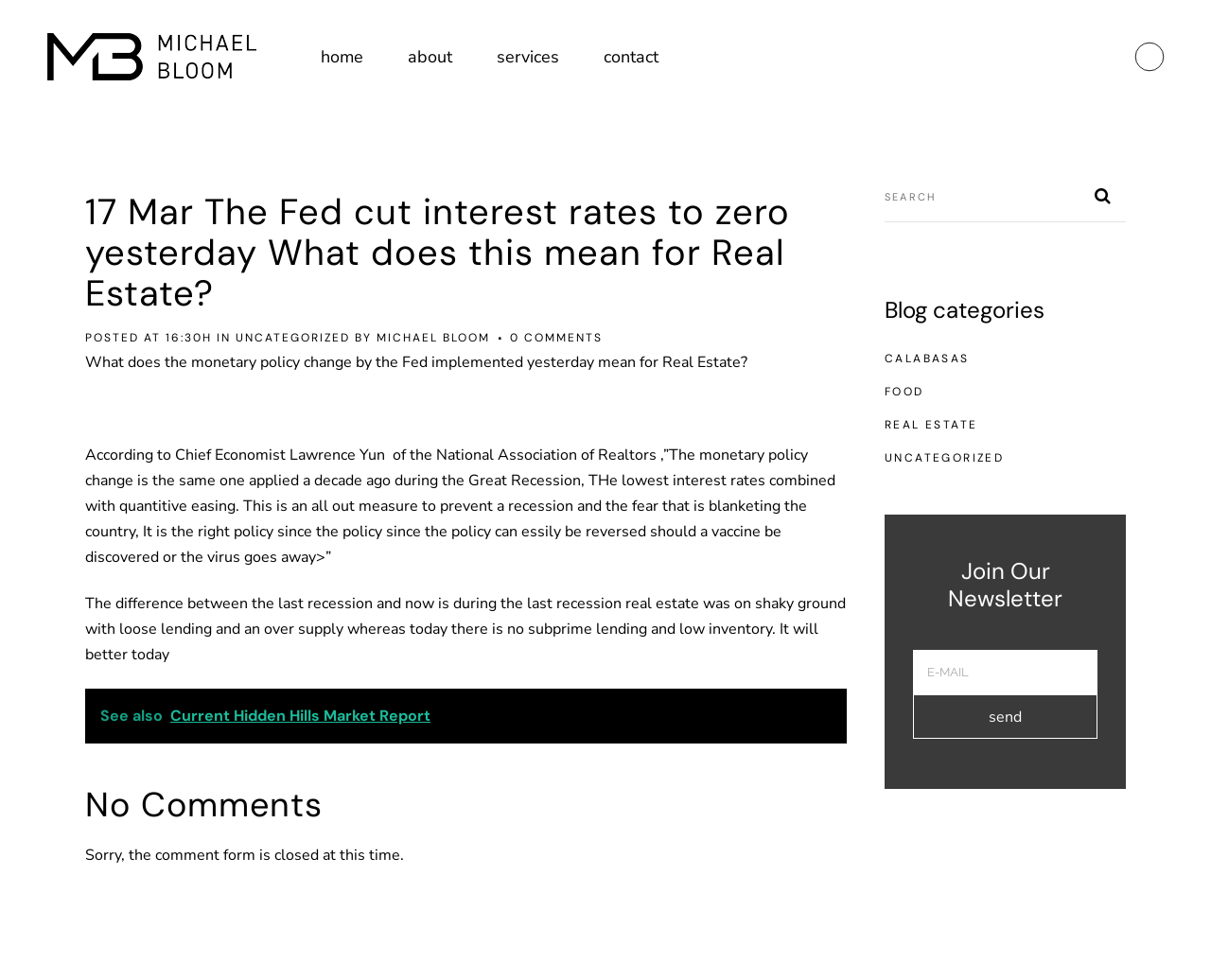Who is the author of the article?
Answer the question based on the image using a single word or a brief phrase.

Michael Bloom